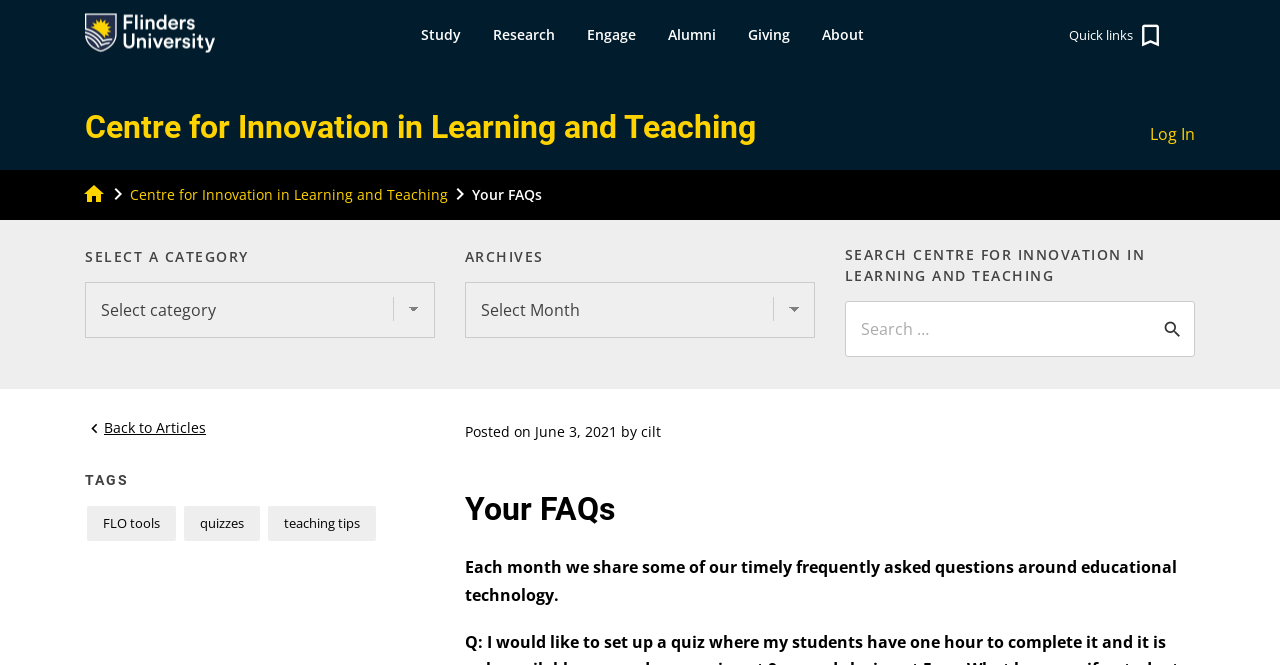Bounding box coordinates are to be given in the format (top-left x, top-left y, bottom-right x, bottom-right y). All values must be floating point numbers between 0 and 1. Provide the bounding box coordinate for the UI element described as: FLO tools

[0.068, 0.761, 0.138, 0.814]